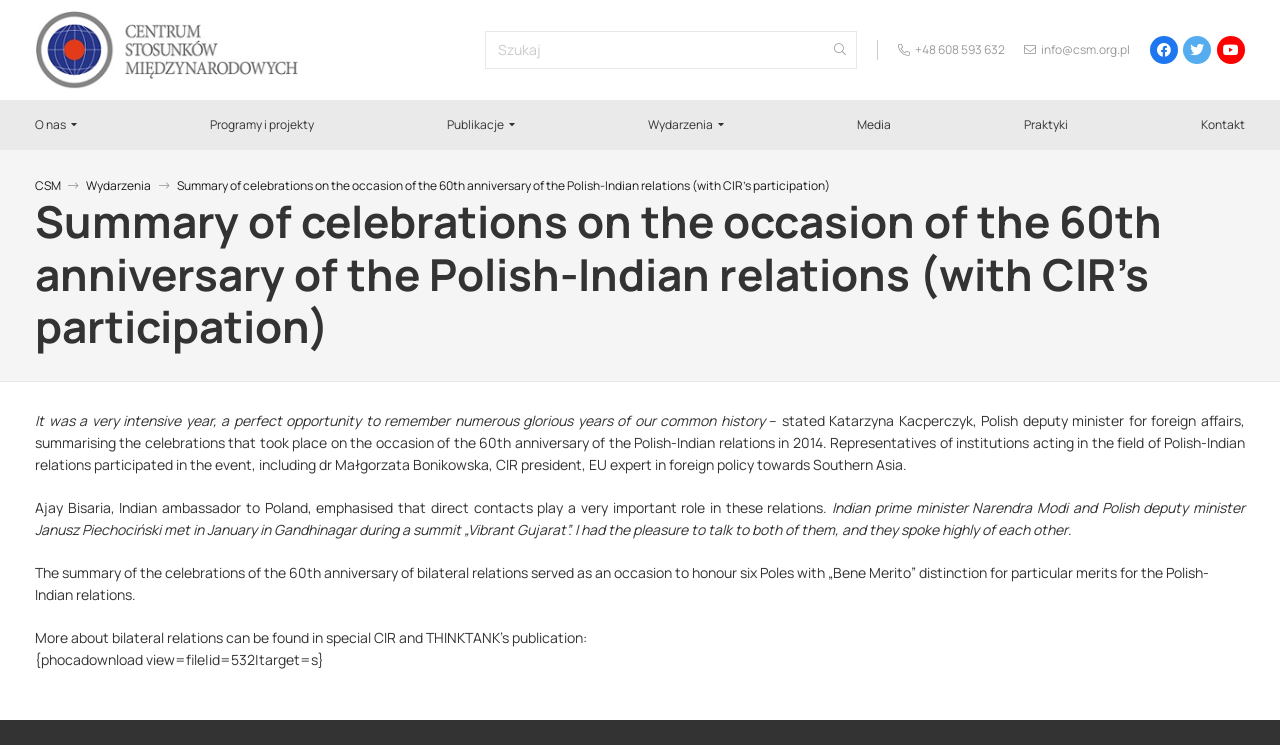Can you give a comprehensive explanation to the question given the content of the image?
Who is the Polish deputy minister for foreign affairs?

The webpage mentions that Katarzyna Kacperczyk, Polish deputy minister for foreign affairs, stated that it was a very intensive year, a perfect opportunity to remember numerous glorious years of our common history.